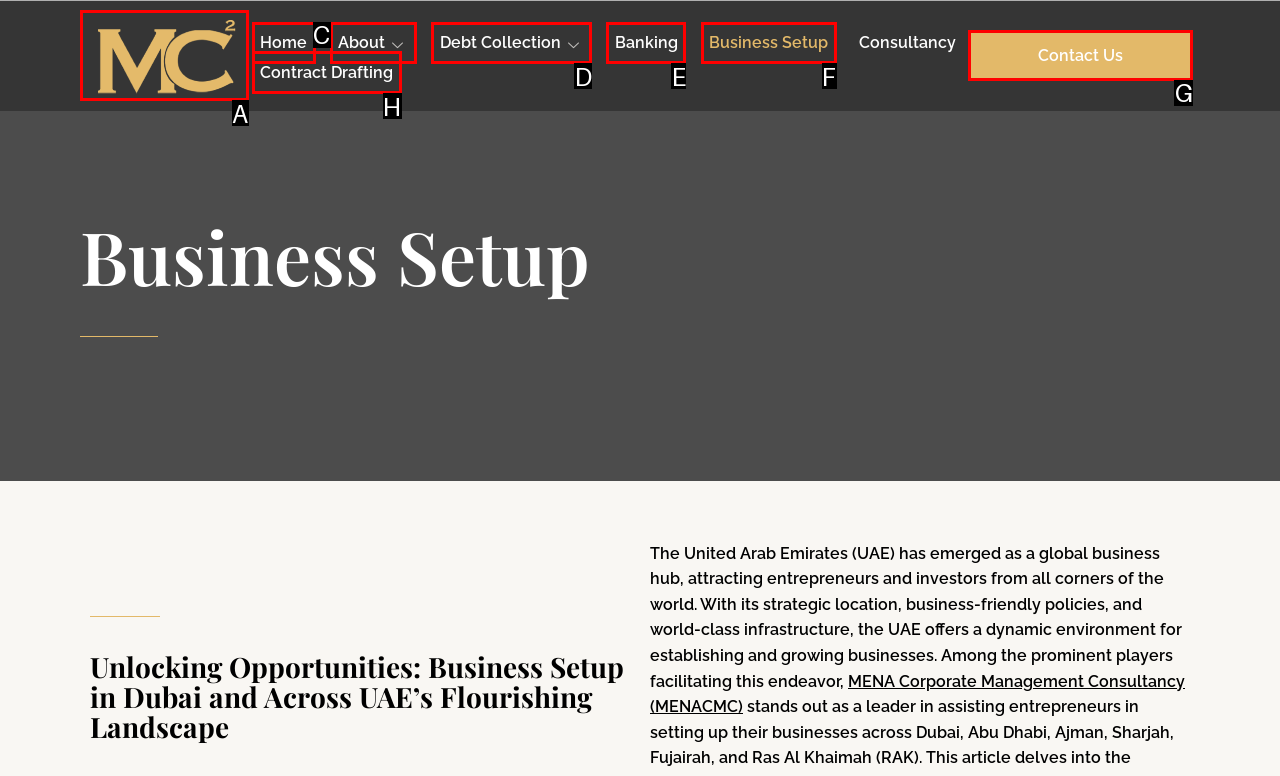From the given choices, indicate the option that best matches: Contact Us
State the letter of the chosen option directly.

G